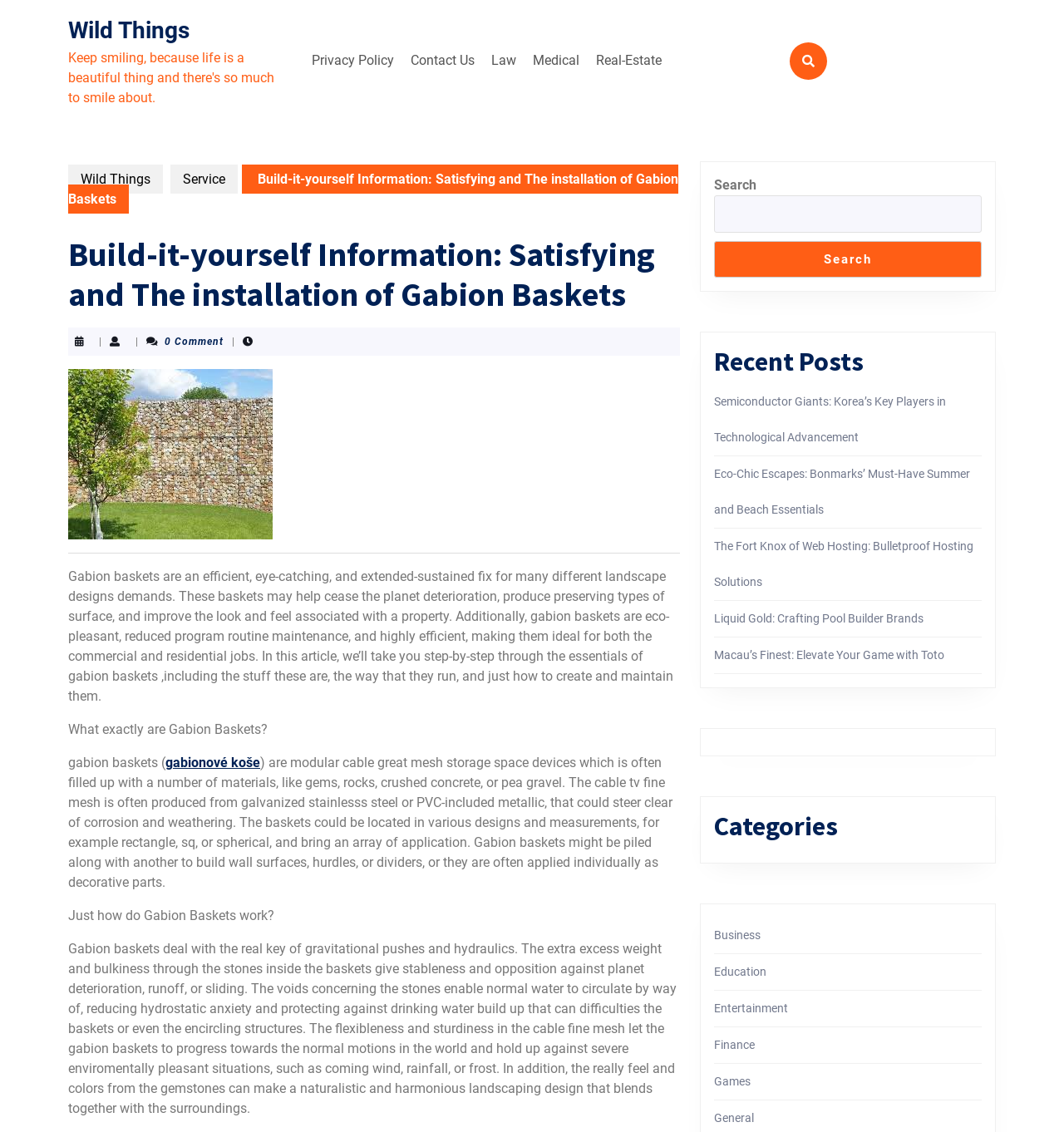Using the provided element description: "parent_node: Search name="s"", identify the bounding box coordinates. The coordinates should be four floats between 0 and 1 in the order [left, top, right, bottom].

[0.671, 0.173, 0.923, 0.205]